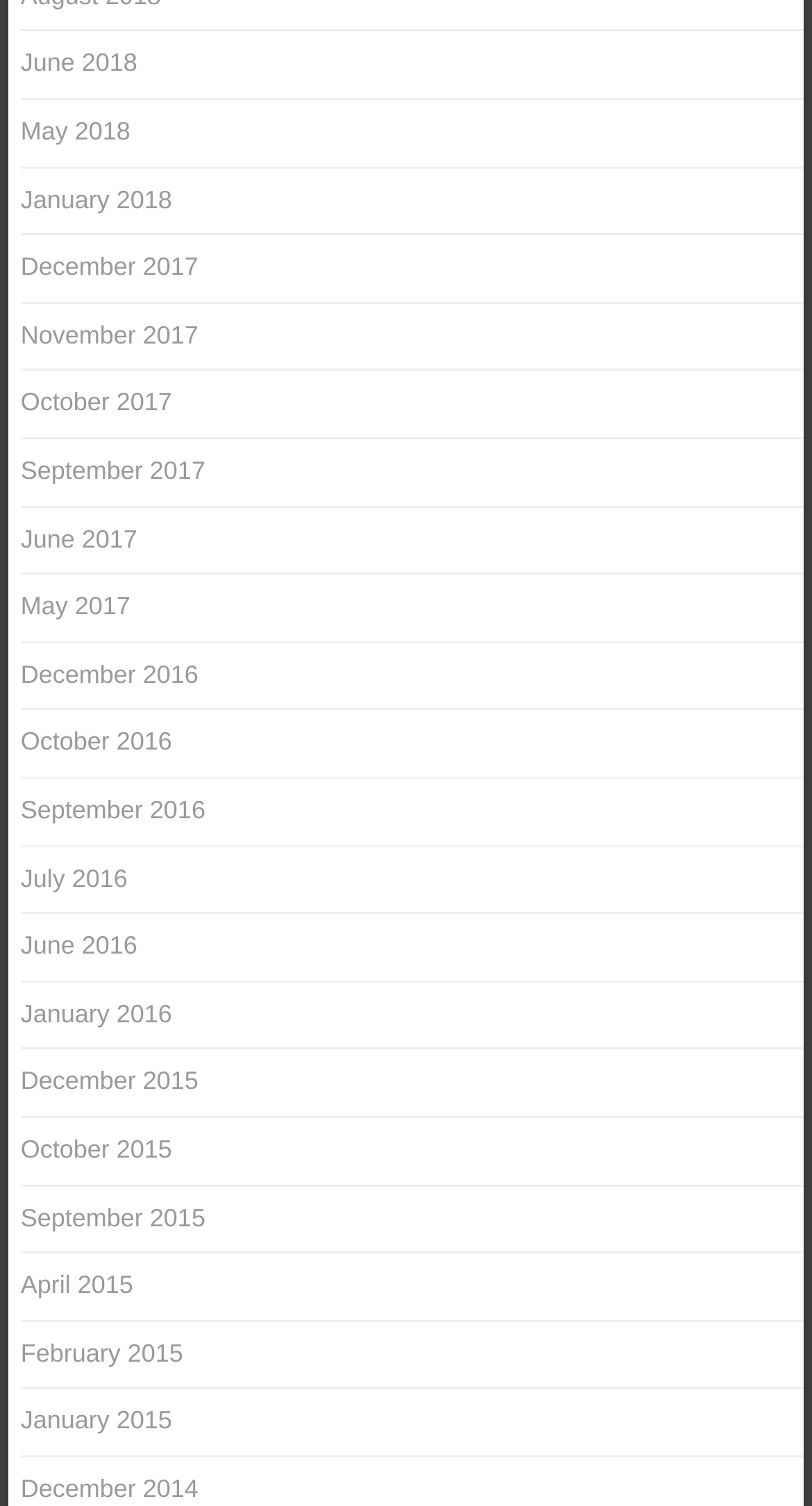Please provide the bounding box coordinates for the element that needs to be clicked to perform the following instruction: "view June 2018". The coordinates should be given as four float numbers between 0 and 1, i.e., [left, top, right, bottom].

[0.025, 0.032, 0.169, 0.052]